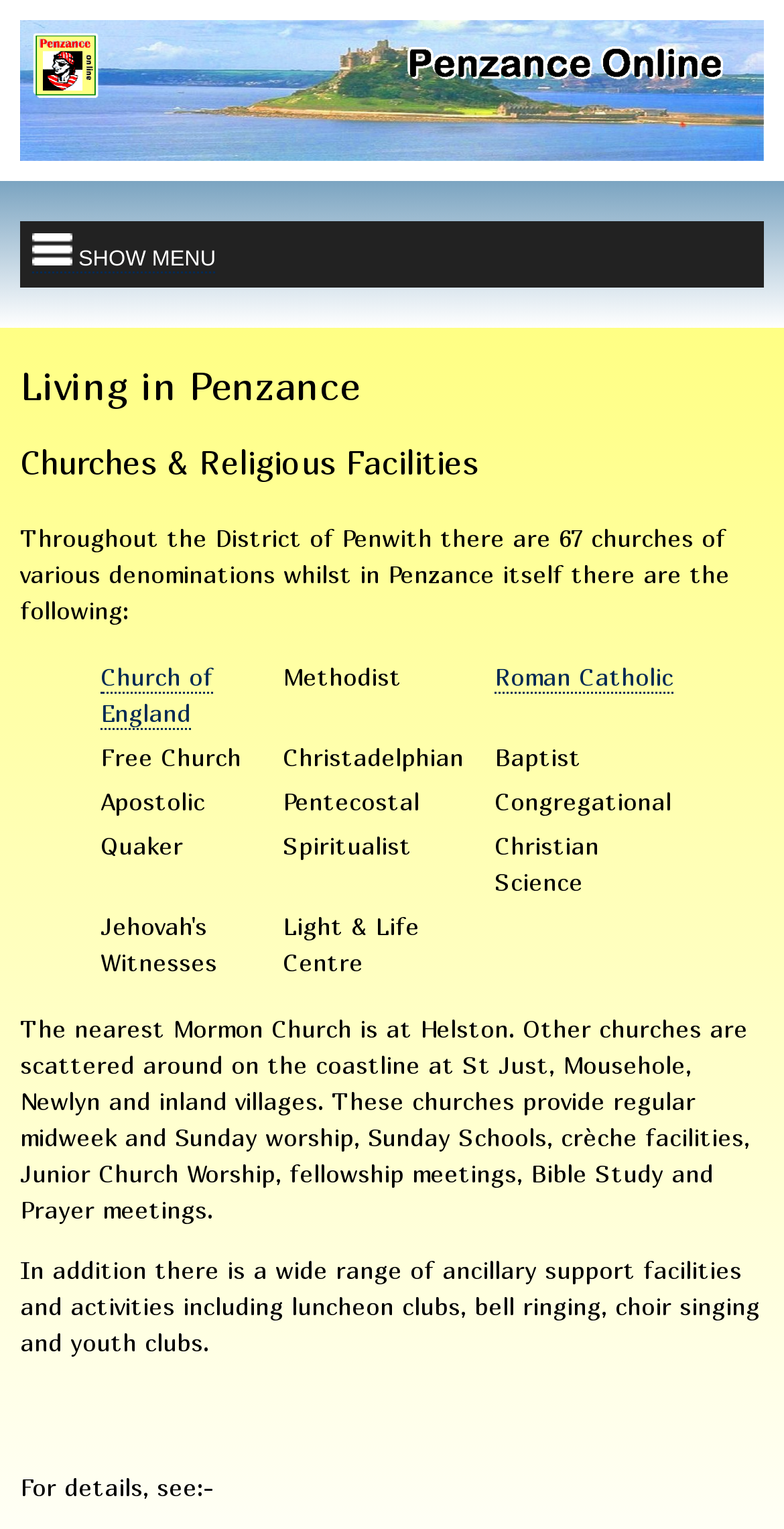Provide a one-word or one-phrase answer to the question:
What is the nearest Mormon Church located?

Helston